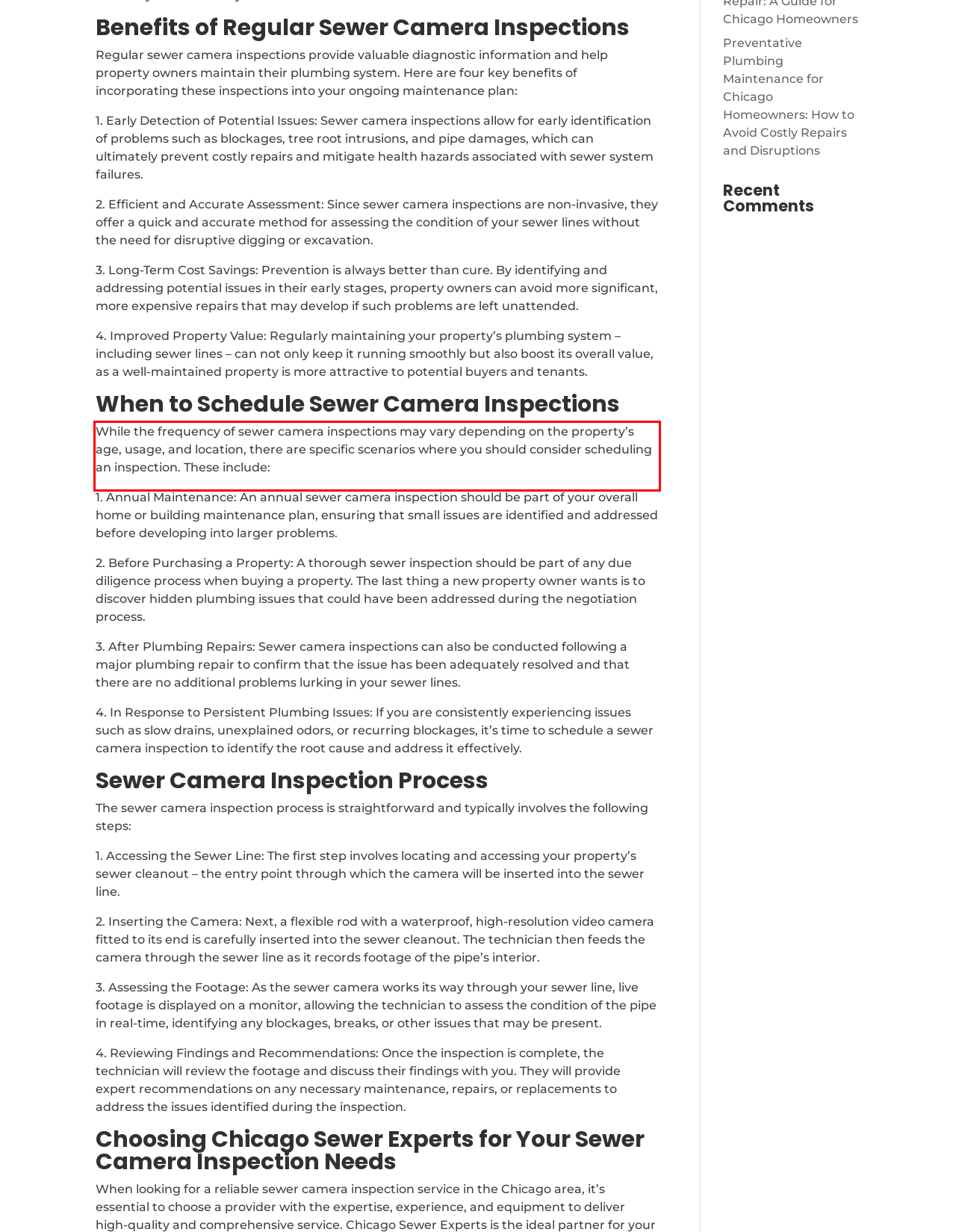Given a screenshot of a webpage with a red bounding box, extract the text content from the UI element inside the red bounding box.

While the frequency of sewer camera inspections may vary depending on the property’s age, usage, and location, there are specific scenarios where you should consider scheduling an inspection. These include: